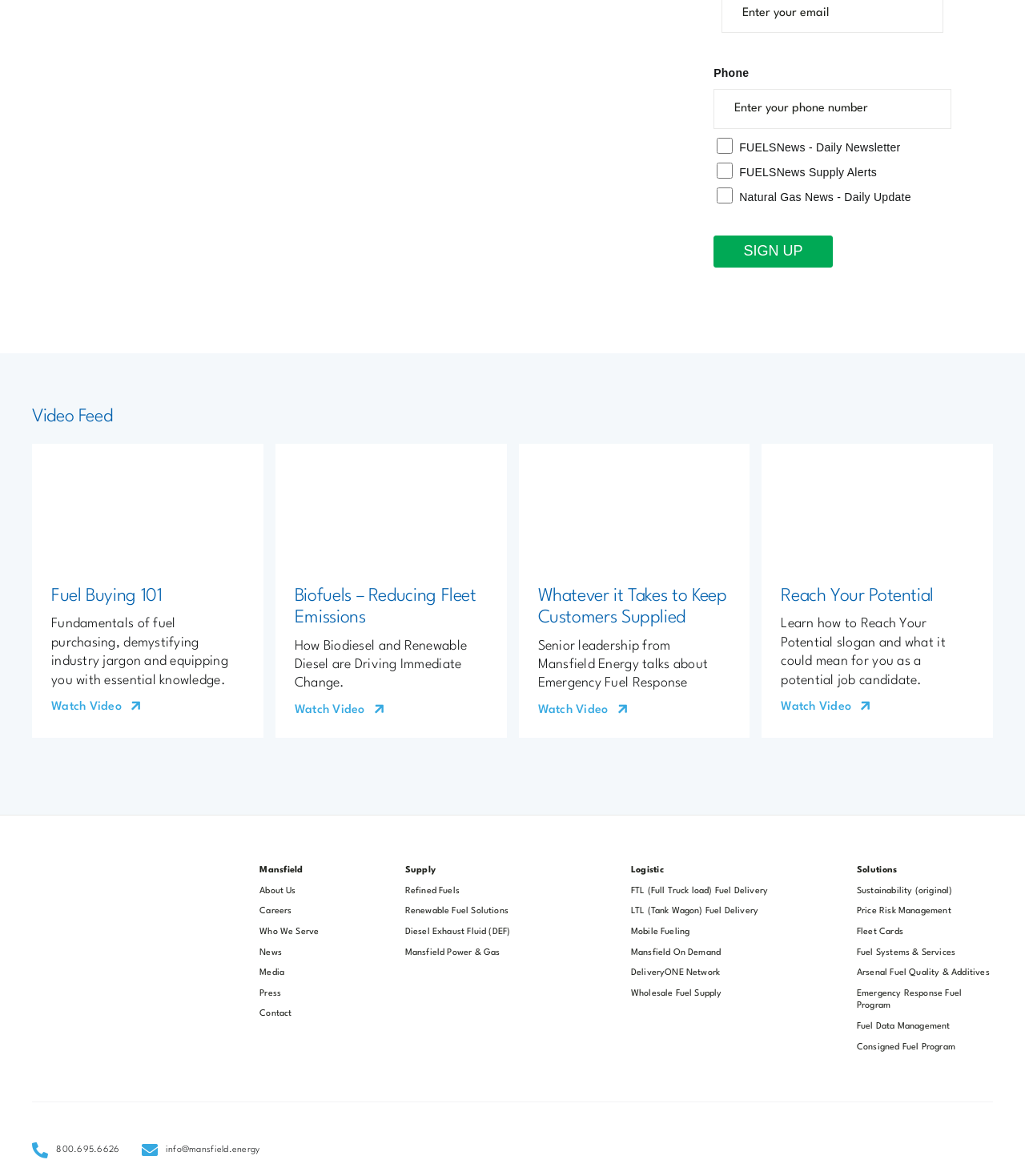Determine the bounding box coordinates of the UI element described by: "aria-label="behance"".

None